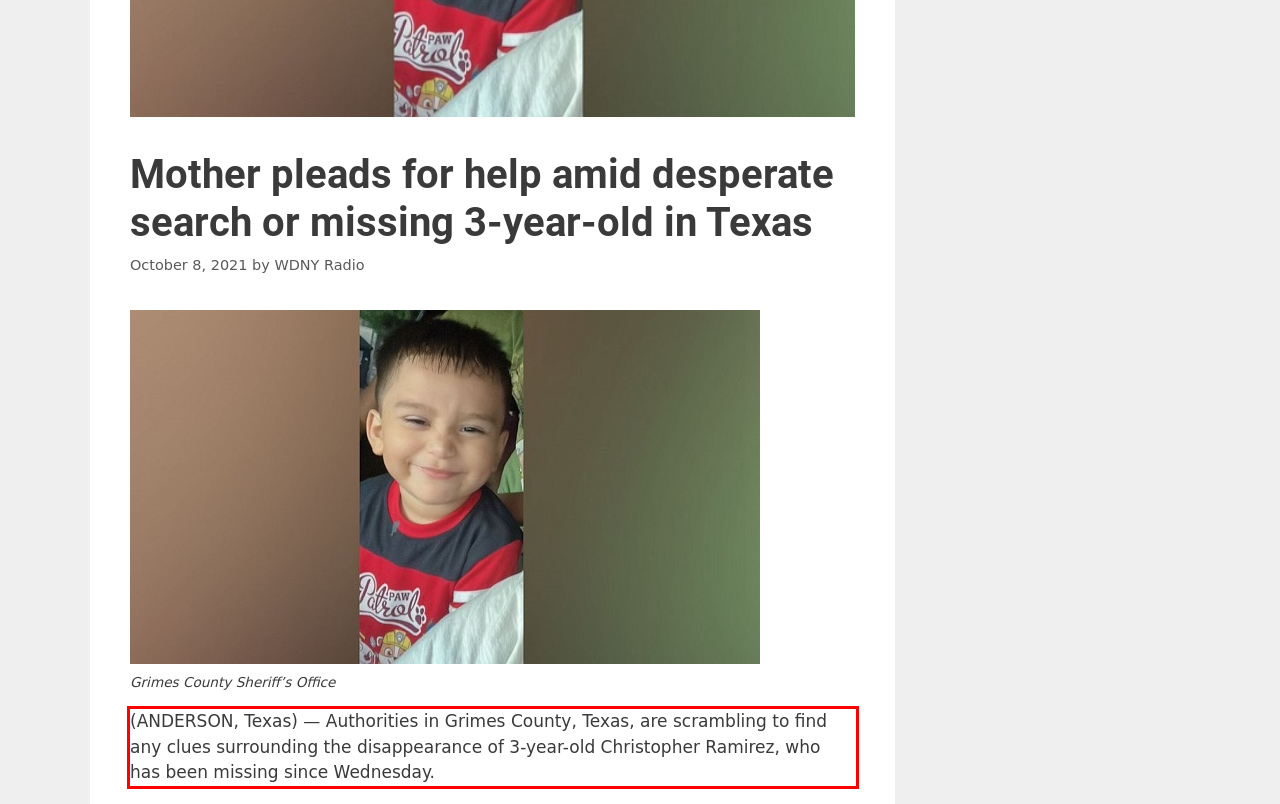Within the provided webpage screenshot, find the red rectangle bounding box and perform OCR to obtain the text content.

(ANDERSON, Texas) — Authorities in Grimes County, Texas, are scrambling to find any clues surrounding the disappearance of 3-year-old Christopher Ramirez, who has been missing since Wednesday.